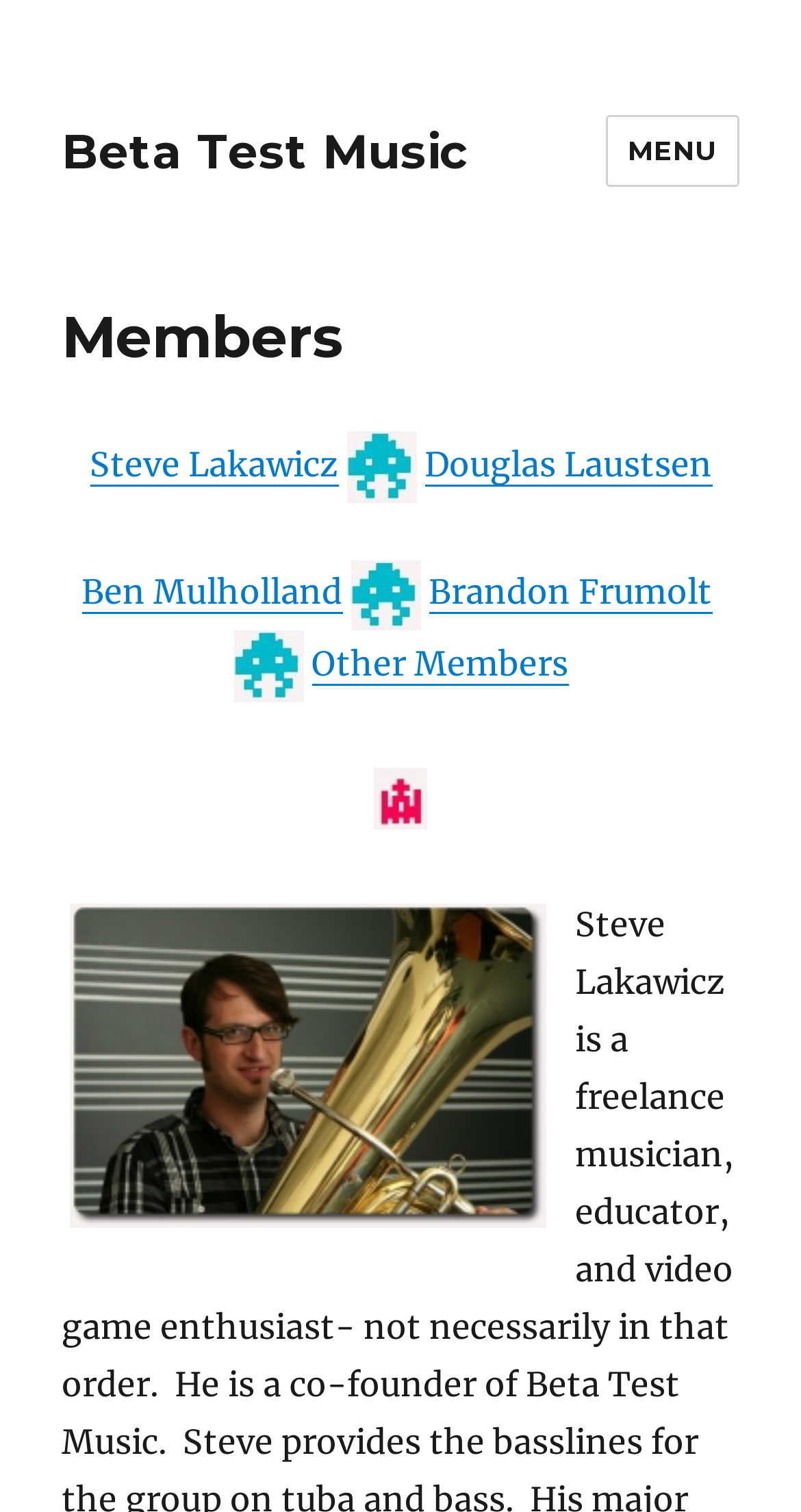Please predict the bounding box coordinates (top-left x, top-left y, bottom-right x, bottom-right y) for the UI element in the screenshot that fits the description: Menu

[0.755, 0.076, 0.923, 0.124]